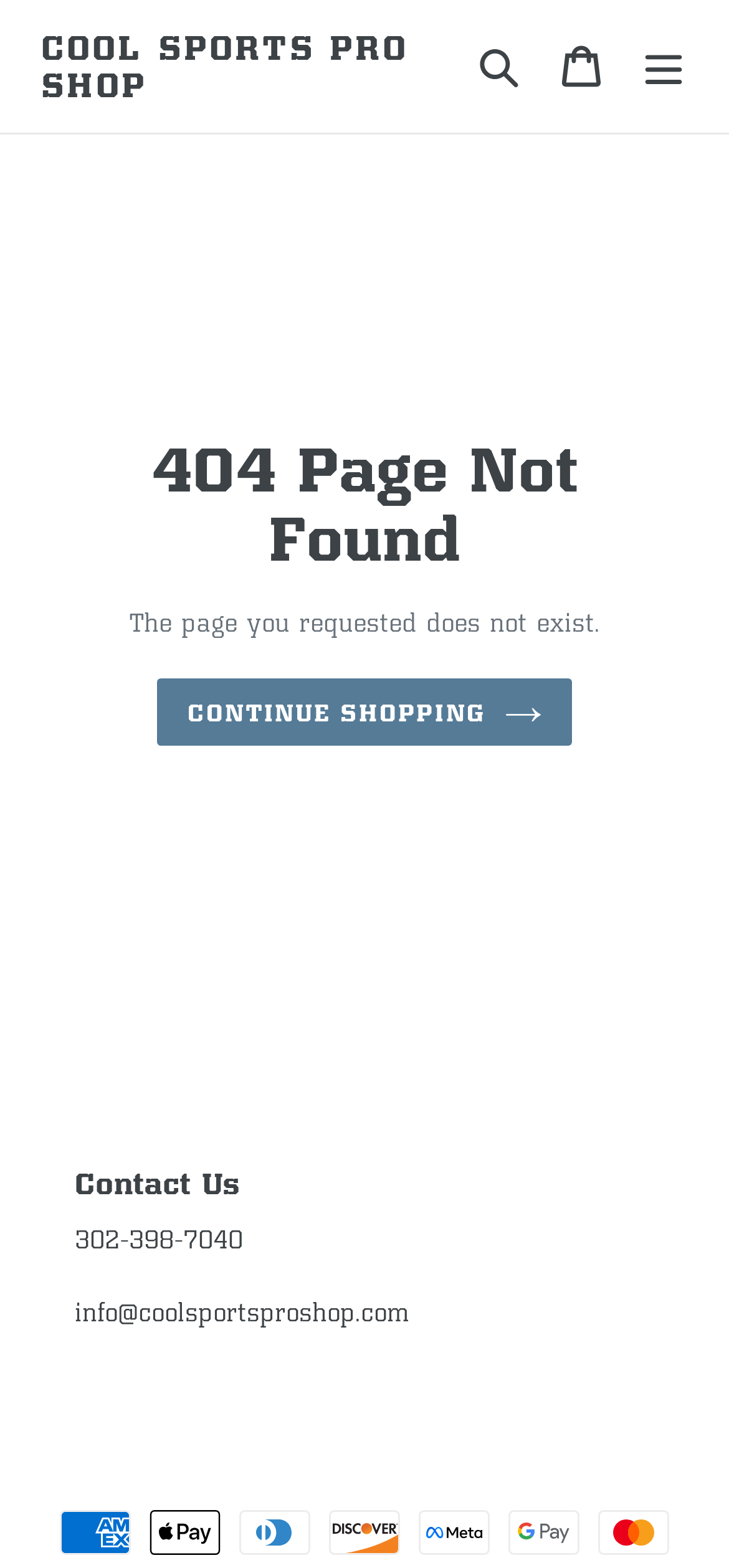With reference to the screenshot, provide a detailed response to the question below:
How many navigation buttons are at the top?

I counted the number of button elements at the top of the page, which are 'Search', 'Cart', and 'Menu'. There are 3 navigation buttons.